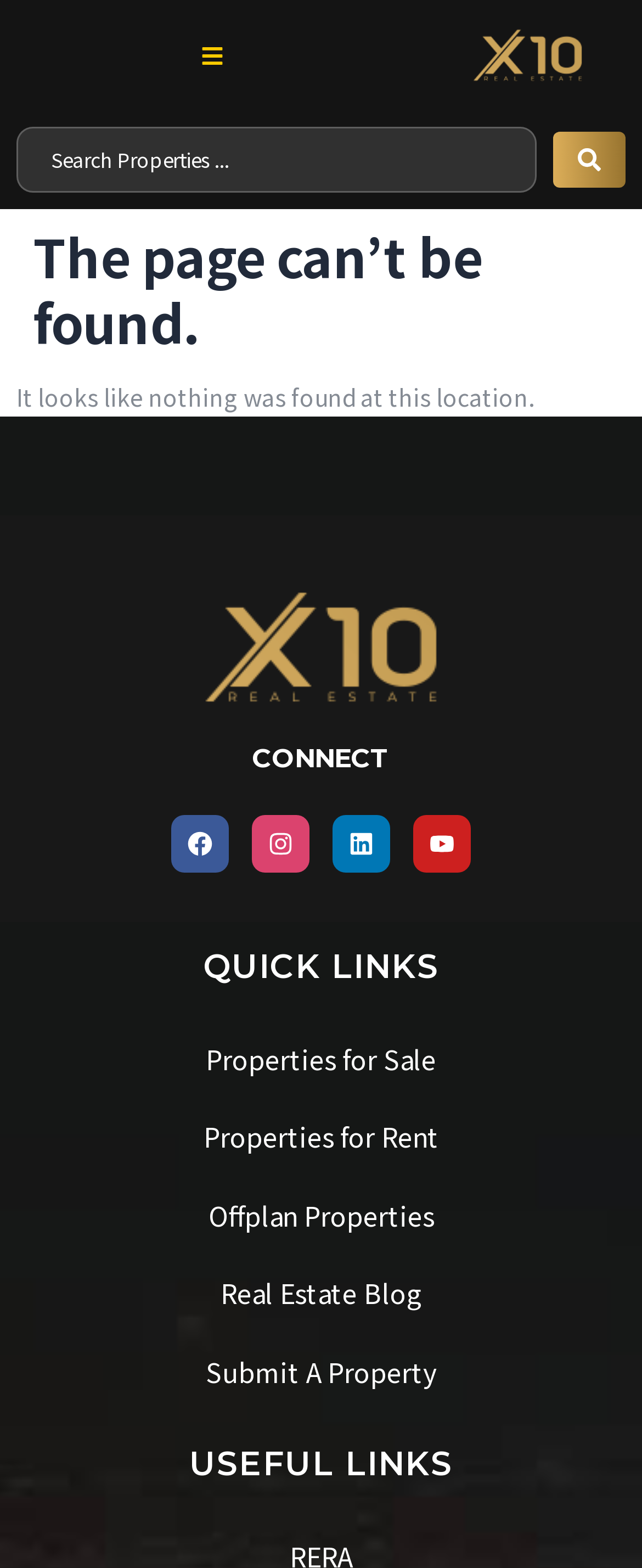Locate the bounding box coordinates of the clickable area needed to fulfill the instruction: "Click on the menu".

None